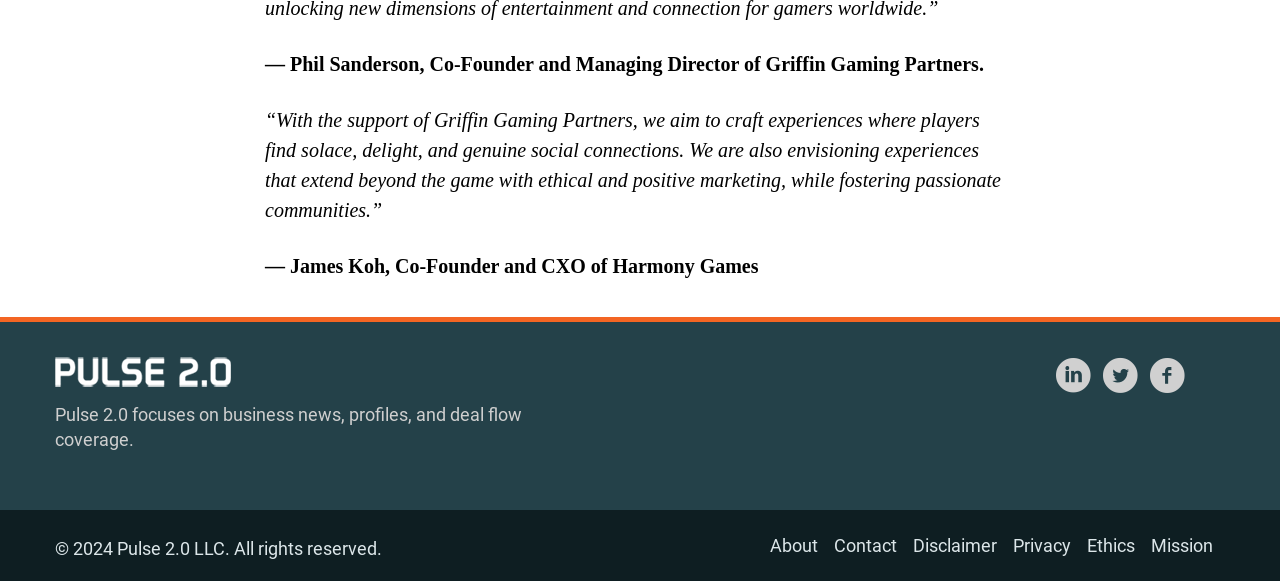Predict the bounding box of the UI element based on this description: "Twitter".

None